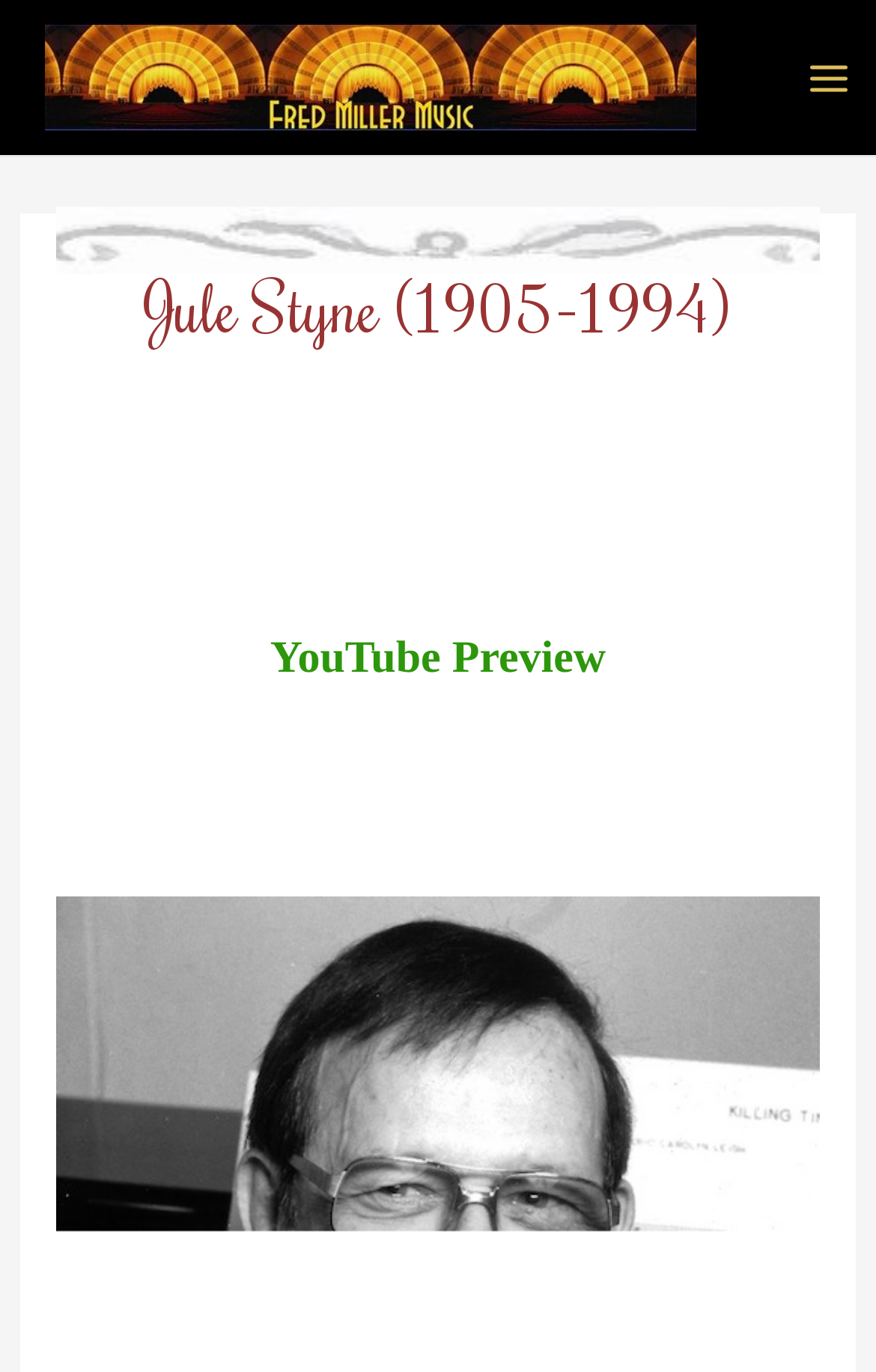Given the content of the image, can you provide a detailed answer to the question?
What is the company or organization associated with this webpage?

There is a link and an image with the text 'Fred Miller Music', which implies that this company or organization is related to the content of this webpage.